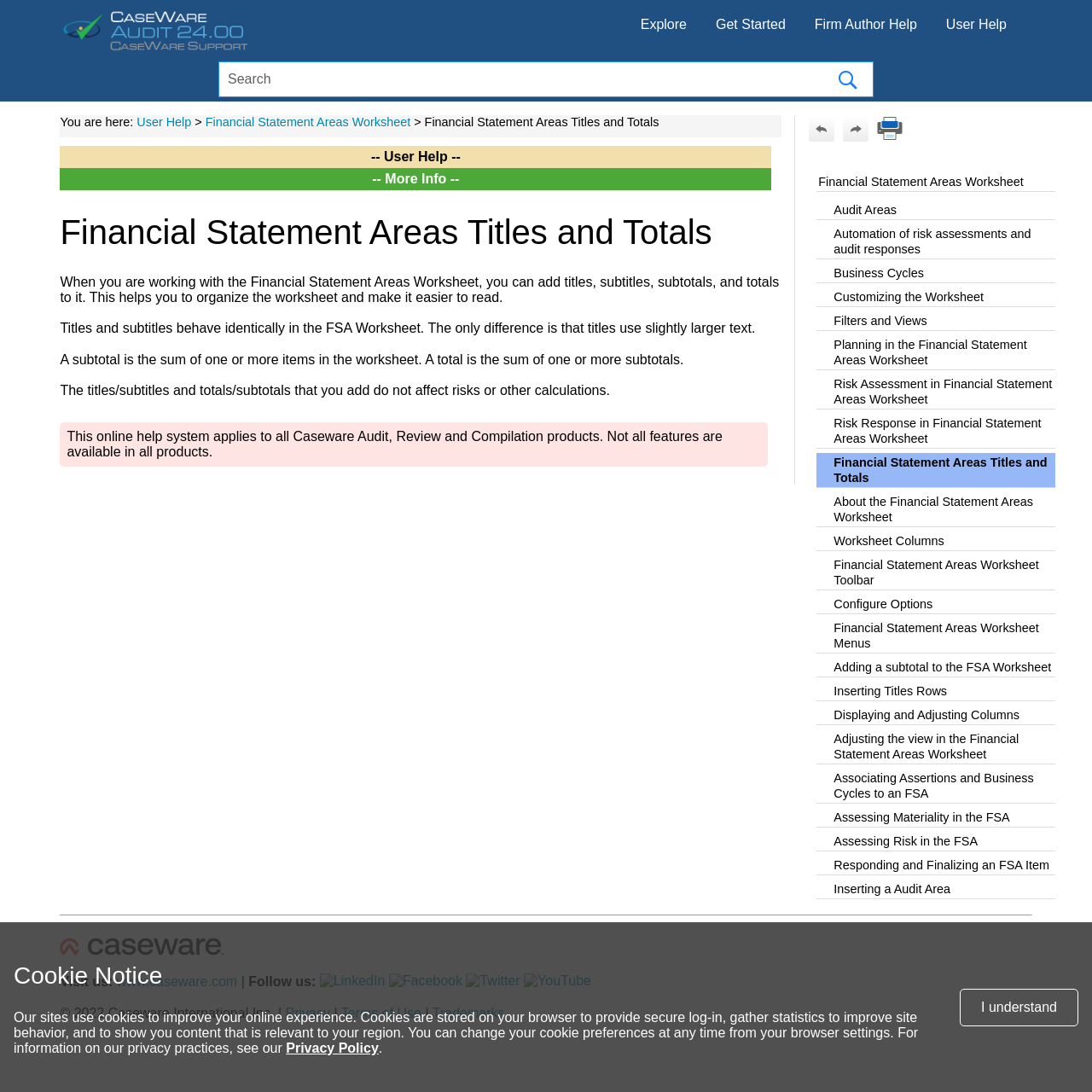What is the purpose of the 'previous topic' and 'next topic' buttons?
Answer with a single word or short phrase according to what you see in the image.

To navigate through topics